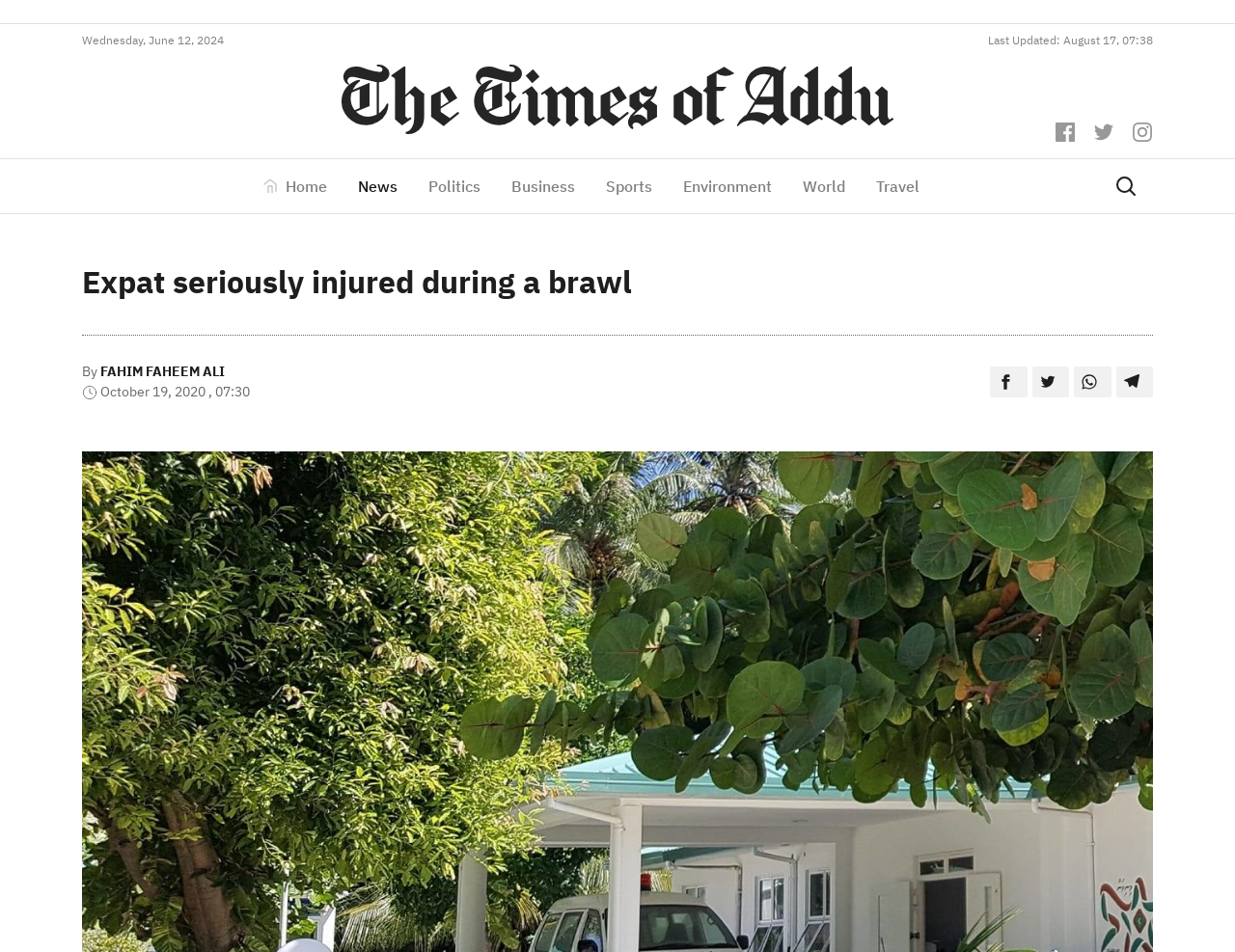Please provide a detailed answer to the question below based on the screenshot: 
What is the author of the news article?

I found the author of the news article by looking at the section below the main heading, where it says 'By FAHIM FAHEEM ALI'.